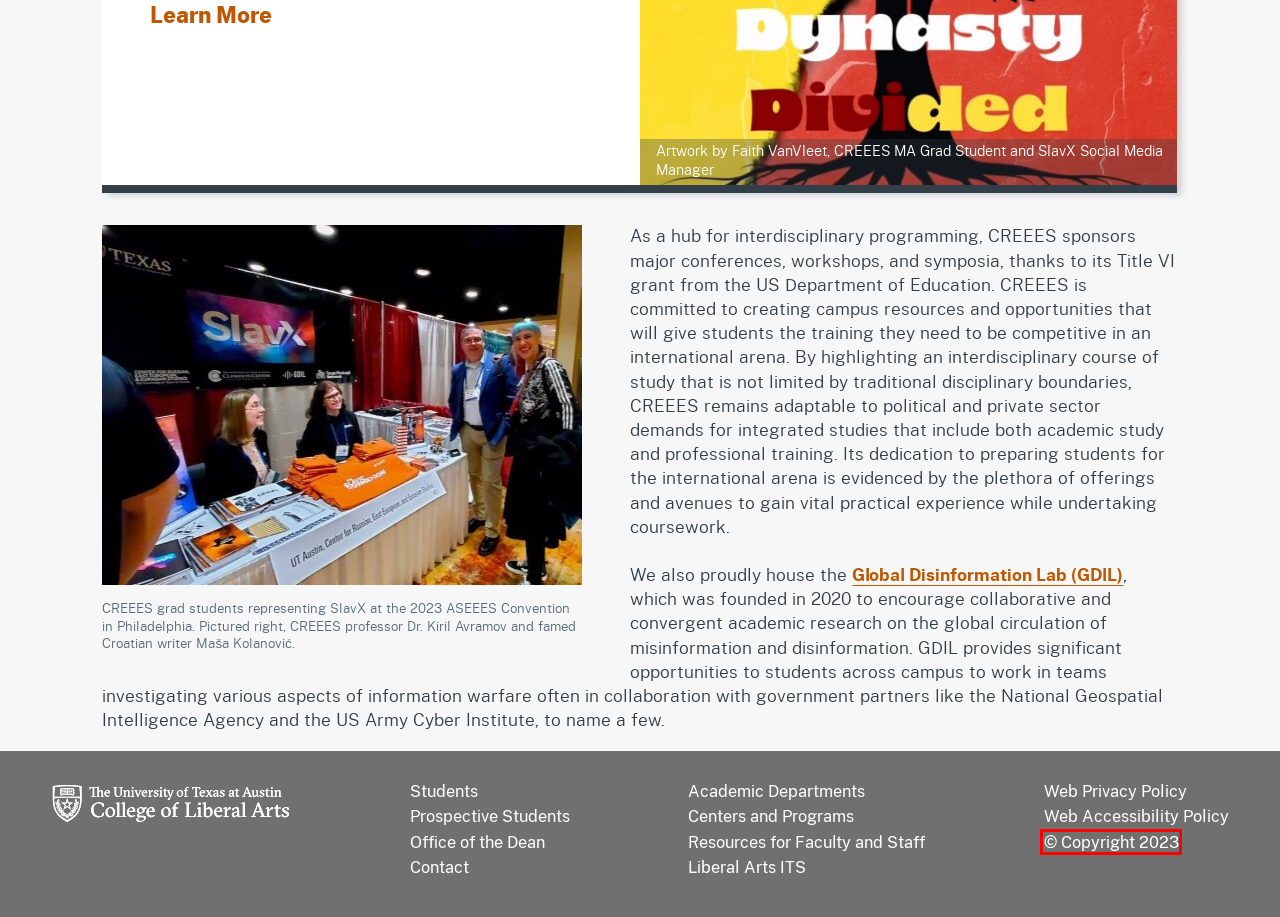You are provided a screenshot of a webpage featuring a red bounding box around a UI element. Choose the webpage description that most accurately represents the new webpage after clicking the element within the red bounding box. Here are the candidates:
A. Reality Czech - Home
B. Web Accessibility Policy | IT@UT | | The University of Texas at Austin
C. LAITS – Liberal Arts Instructional Technology Services
D. The University of Texas at Austin
E. FLAS Fellowships | Slavic and Eurasian Studies | Liberal Arts | UT - Austin
F. Degree Plan | Slavic and Eurasian Studies | Liberal Arts | UT - Austin
G. Undergrad Funding | Slavic and Eurasian Studies | Liberal Arts | UT - Austin
H. Digital Millennium Copyright Act | UT Austin Information Security Office

H